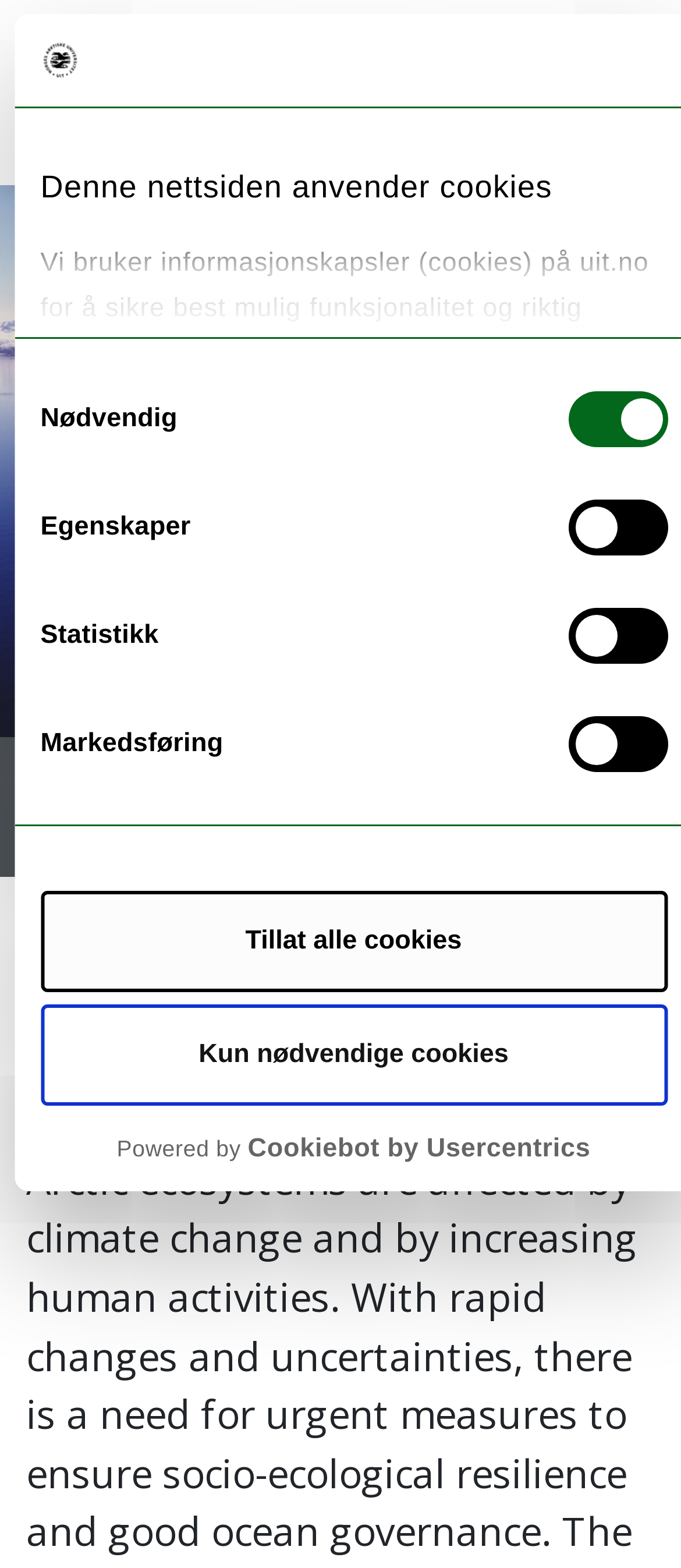Please answer the following question using a single word or phrase: 
What is the project name mentioned on the page?

DOGA